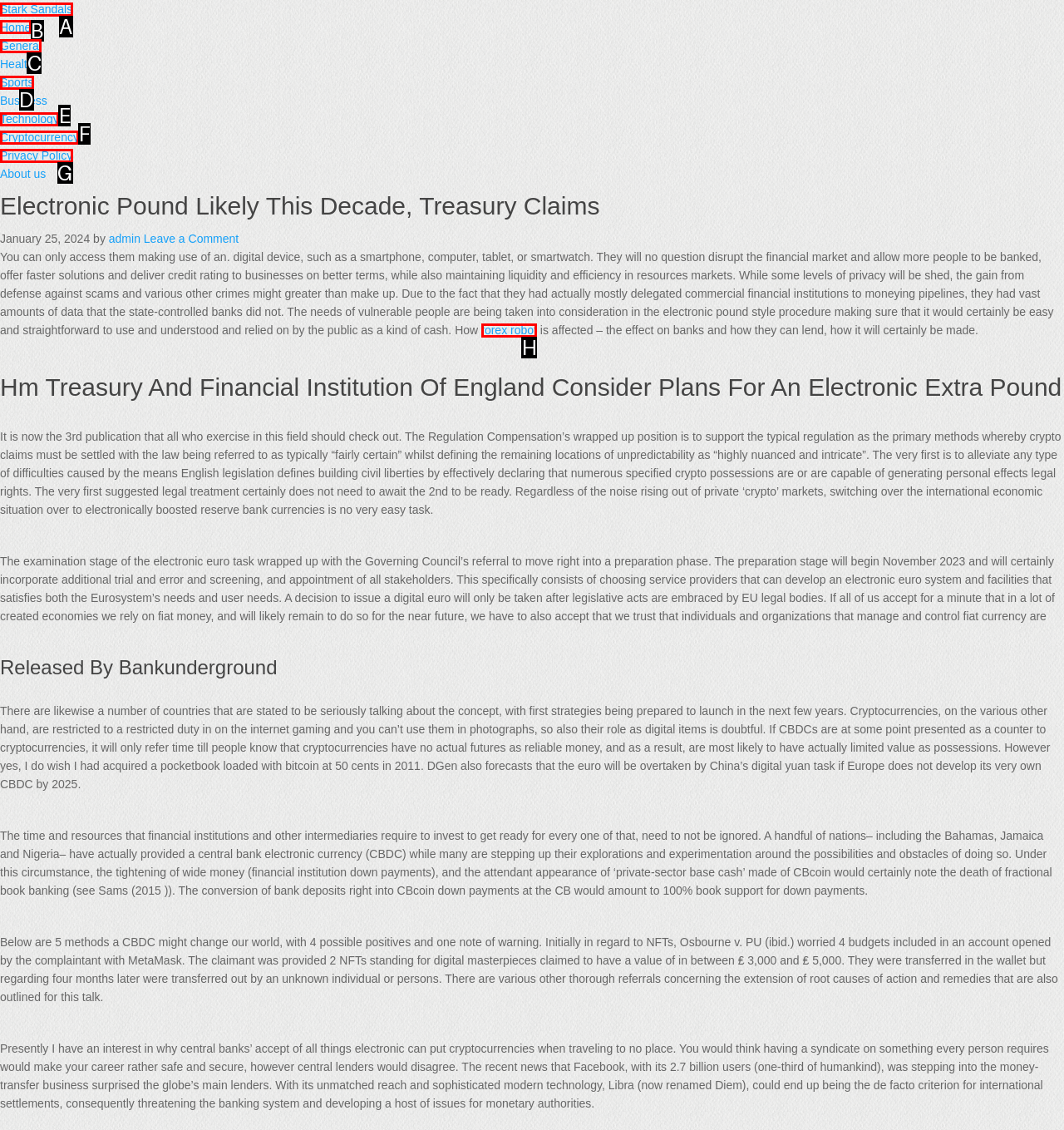Out of the given choices, which letter corresponds to the UI element required to Click the 'Home' link? Answer with the letter.

B